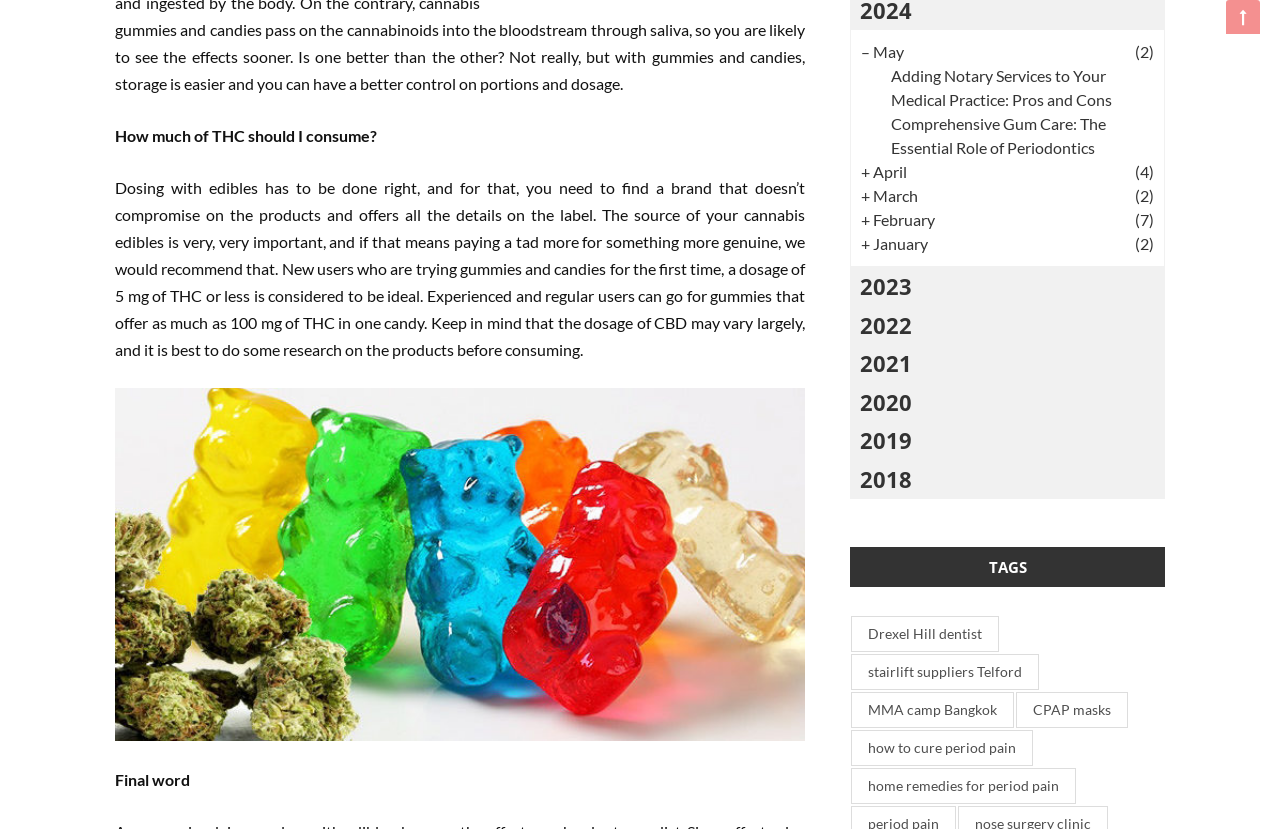Please find the bounding box coordinates of the element that must be clicked to perform the given instruction: "Click on the 'Cat Behavior' link". The coordinates should be four float numbers from 0 to 1, i.e., [left, top, right, bottom].

None